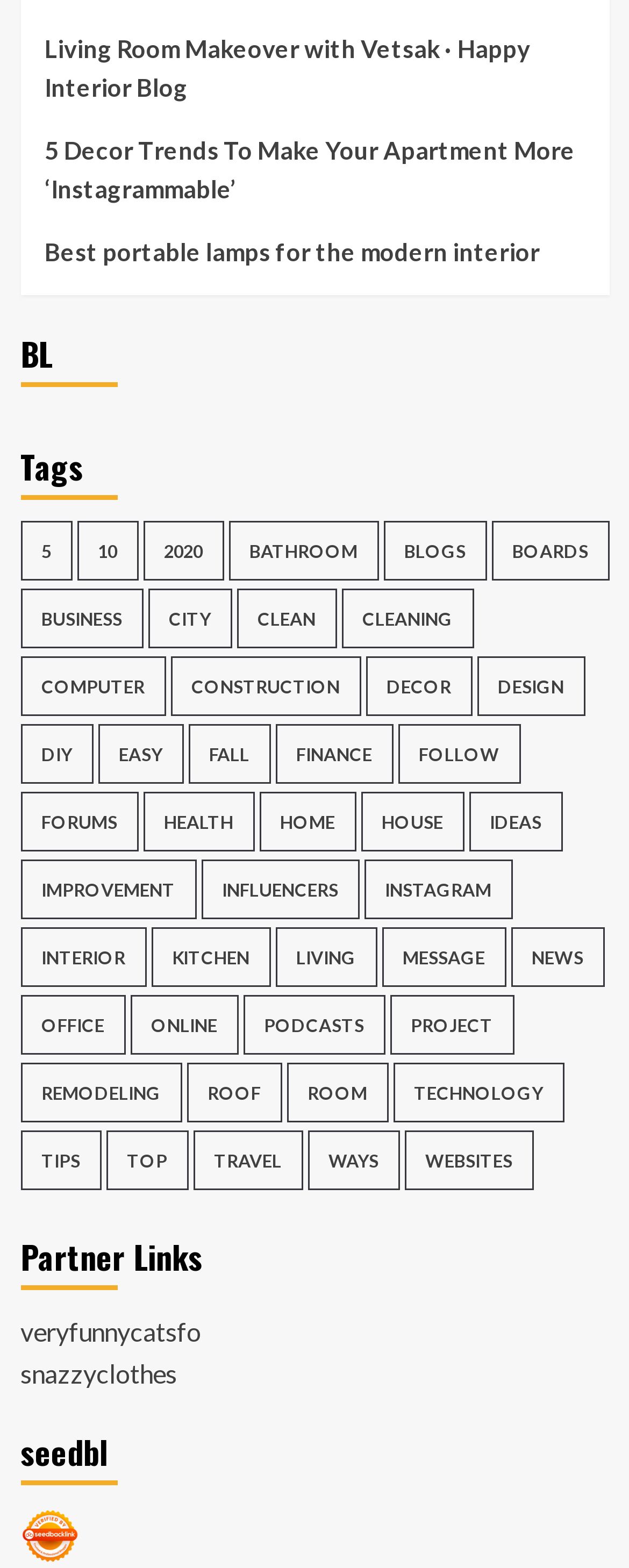Respond to the question below with a single word or phrase:
What is the second heading on the webpage?

Tags